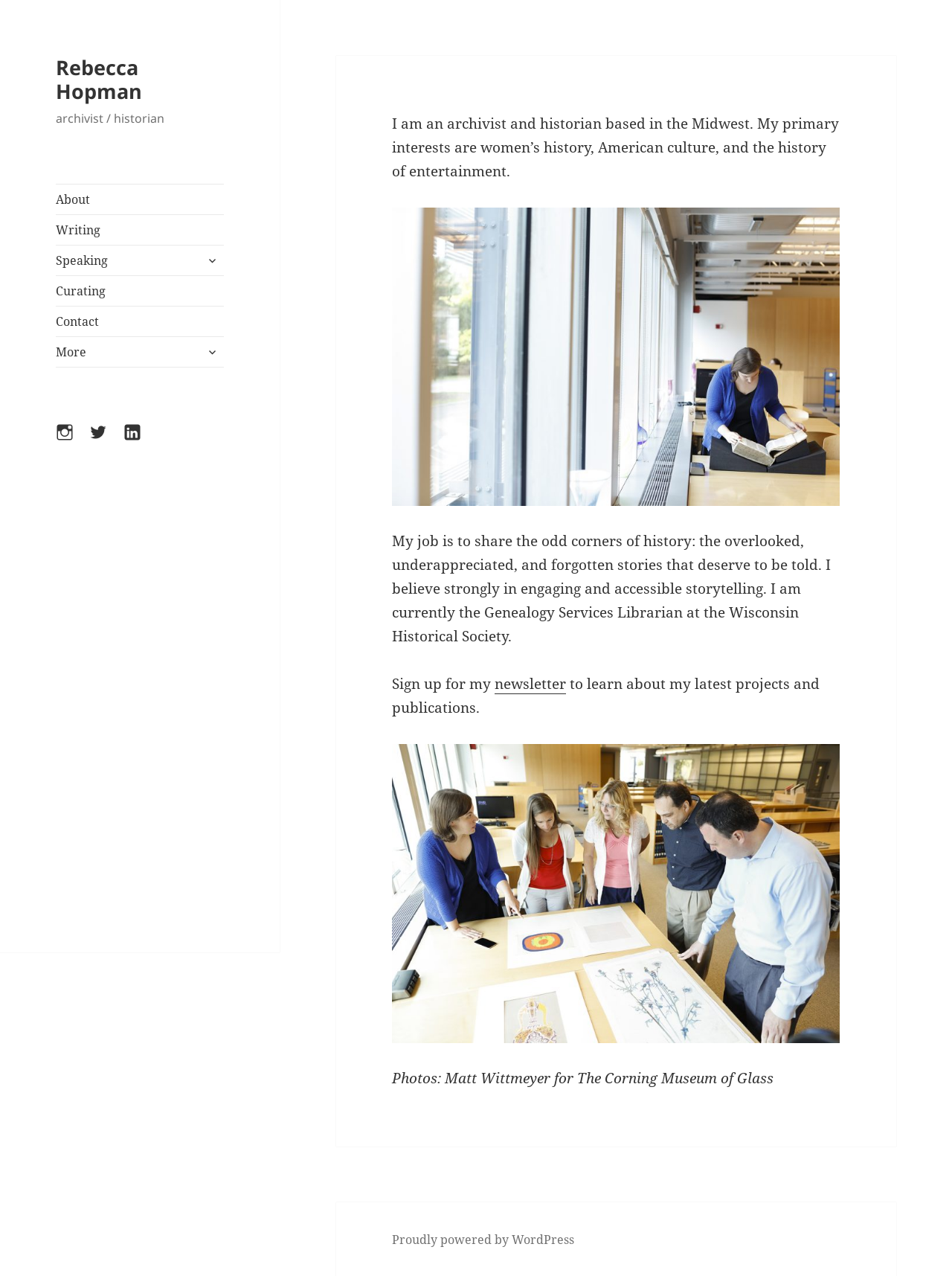Identify the bounding box for the UI element described as: "Curating". The coordinates should be four float numbers between 0 and 1, i.e., [left, top, right, bottom].

[0.059, 0.216, 0.235, 0.239]